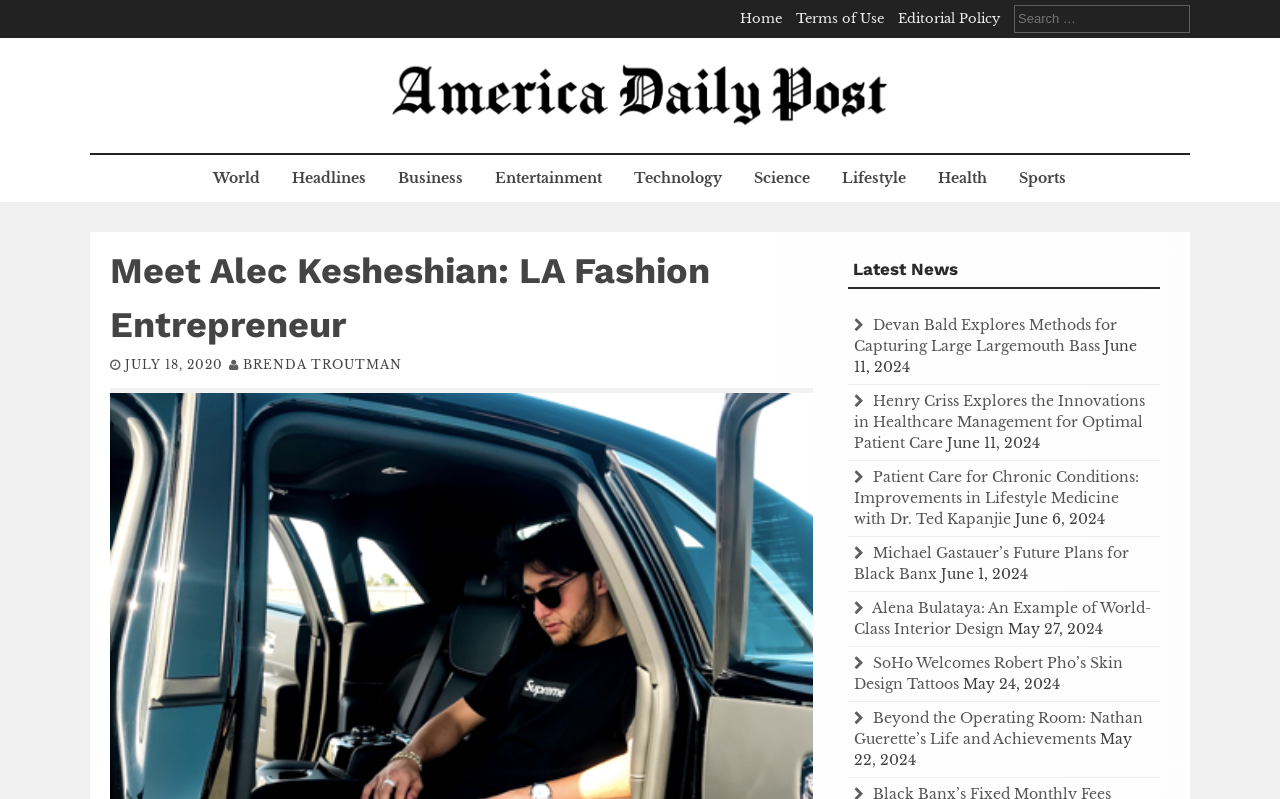Generate an in-depth caption that captures all aspects of the webpage.

The webpage is about America Daily Post, a news website. At the top, there is a navigation bar with links to "Home", "Terms of Use", and "Editorial Policy" on the right side, and a search bar on the far right. Below the navigation bar, there is a logo of America Daily Post, which is an image with a link to the website's homepage.

On the left side of the page, there is a vertical menu with links to different news categories, including "World", "Headlines", "Business", "Entertainment", "Technology", "Science", "Lifestyle", "Health", and "Sports".

The main content of the page is an article about Alec Kesheshian, a fashion entrepreneur from LA who was inspired by his experiences while traveling the Amalfi Coast. The article has a heading "Meet Alec Kesheshian: LA Fashion Entrepreneur" and is dated July 18, 2020. Below the article, there is a section titled "Latest News" with a list of news articles, each with a title, date, and a brief summary. There are 7 news articles in total, with dates ranging from May 22, 2024, to June 11, 2024.